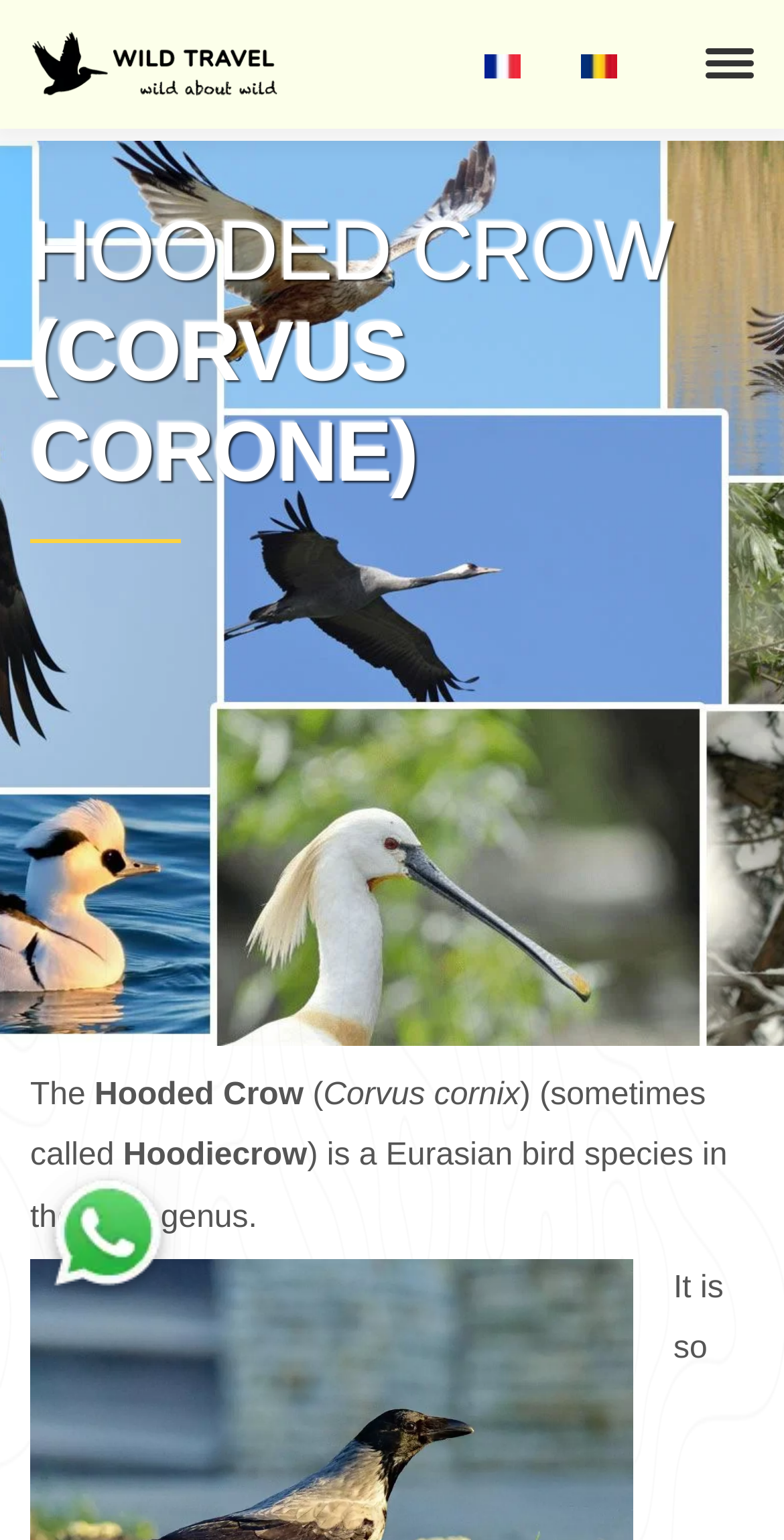Refer to the screenshot and give an in-depth answer to this question: What is the genus of the Hooded Crow?

By reading the text on the webpage, I found that the Hooded Crow is a Eurasian bird species in the crow genus. This information is provided in the sentence '... is a Eurasian bird species in the crow genus.'.